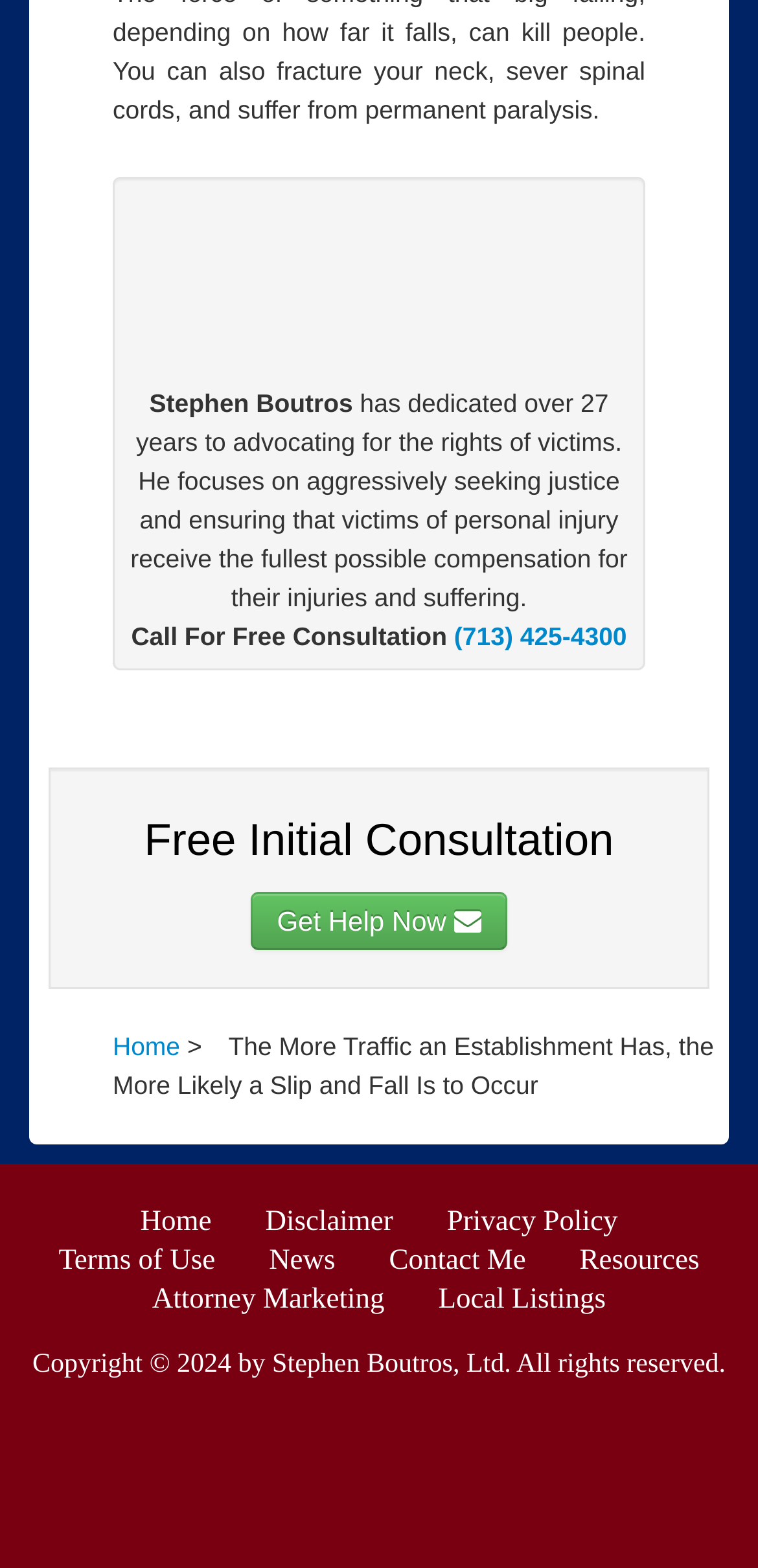Please provide the bounding box coordinates for the element that needs to be clicked to perform the instruction: "Go to the home page". The coordinates must consist of four float numbers between 0 and 1, formatted as [left, top, right, bottom].

[0.149, 0.935, 0.238, 0.954]